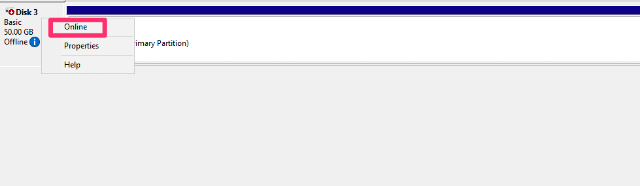Using the image as a reference, answer the following question in as much detail as possible:
What option is highlighted in pink in the context menu?

The question asks for the option highlighted in pink in the context menu, which is visible in the image. The highlighted option is 'Online', suggesting that the user is considering making the disk accessible.